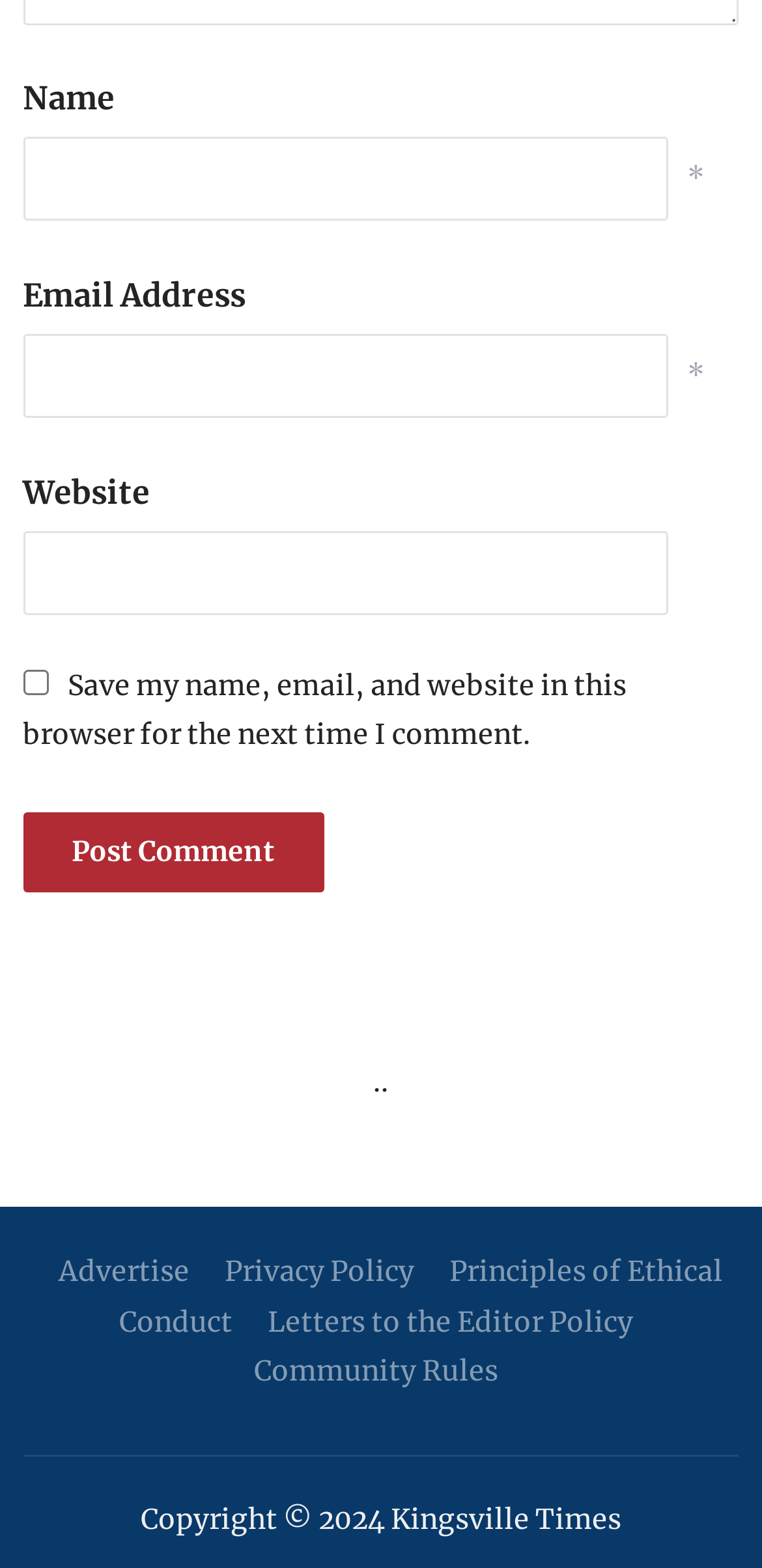Identify the bounding box coordinates for the UI element described as: "Community Rules".

[0.333, 0.863, 0.654, 0.885]